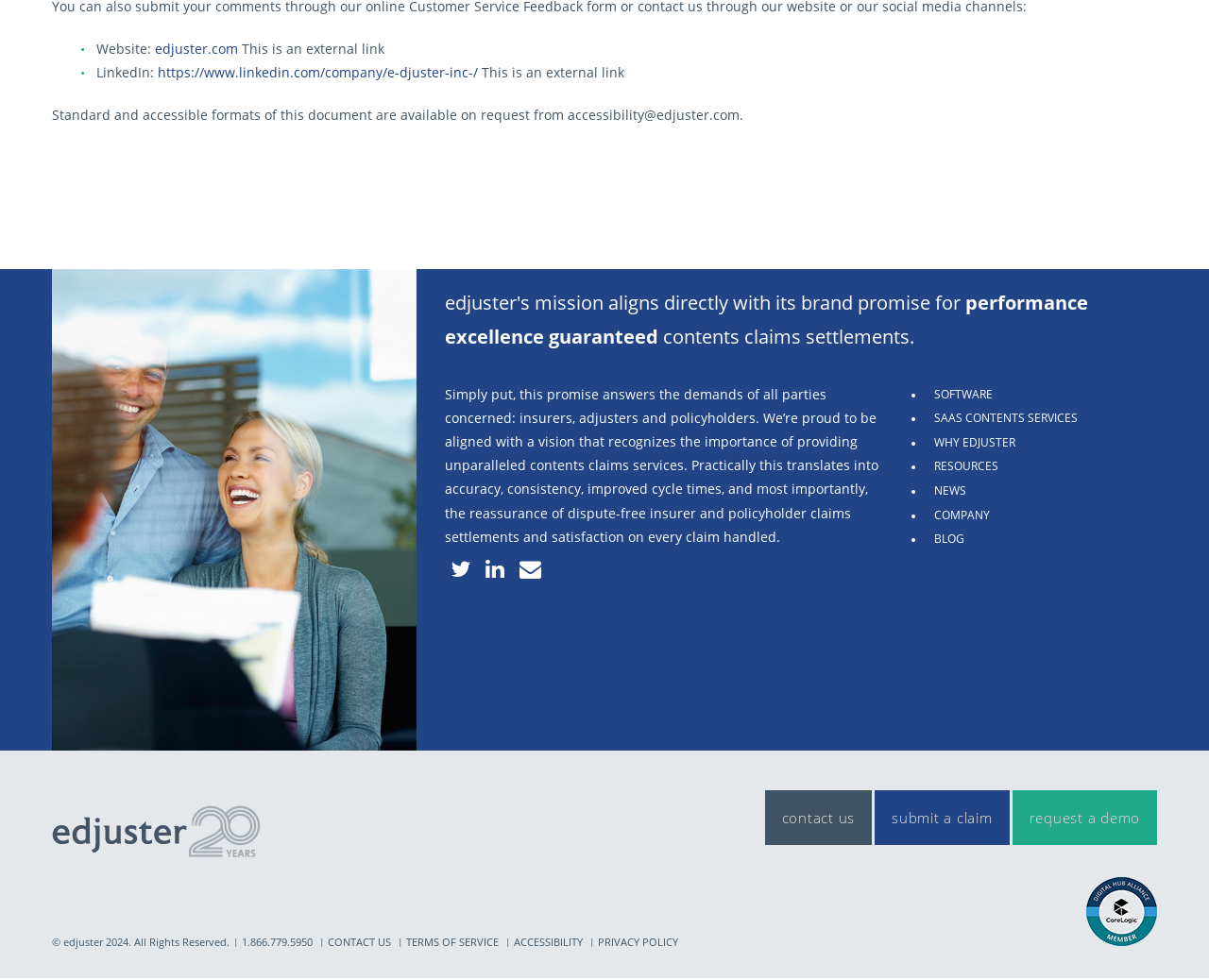Please pinpoint the bounding box coordinates for the region I should click to adhere to this instruction: "Check out Publications".

None